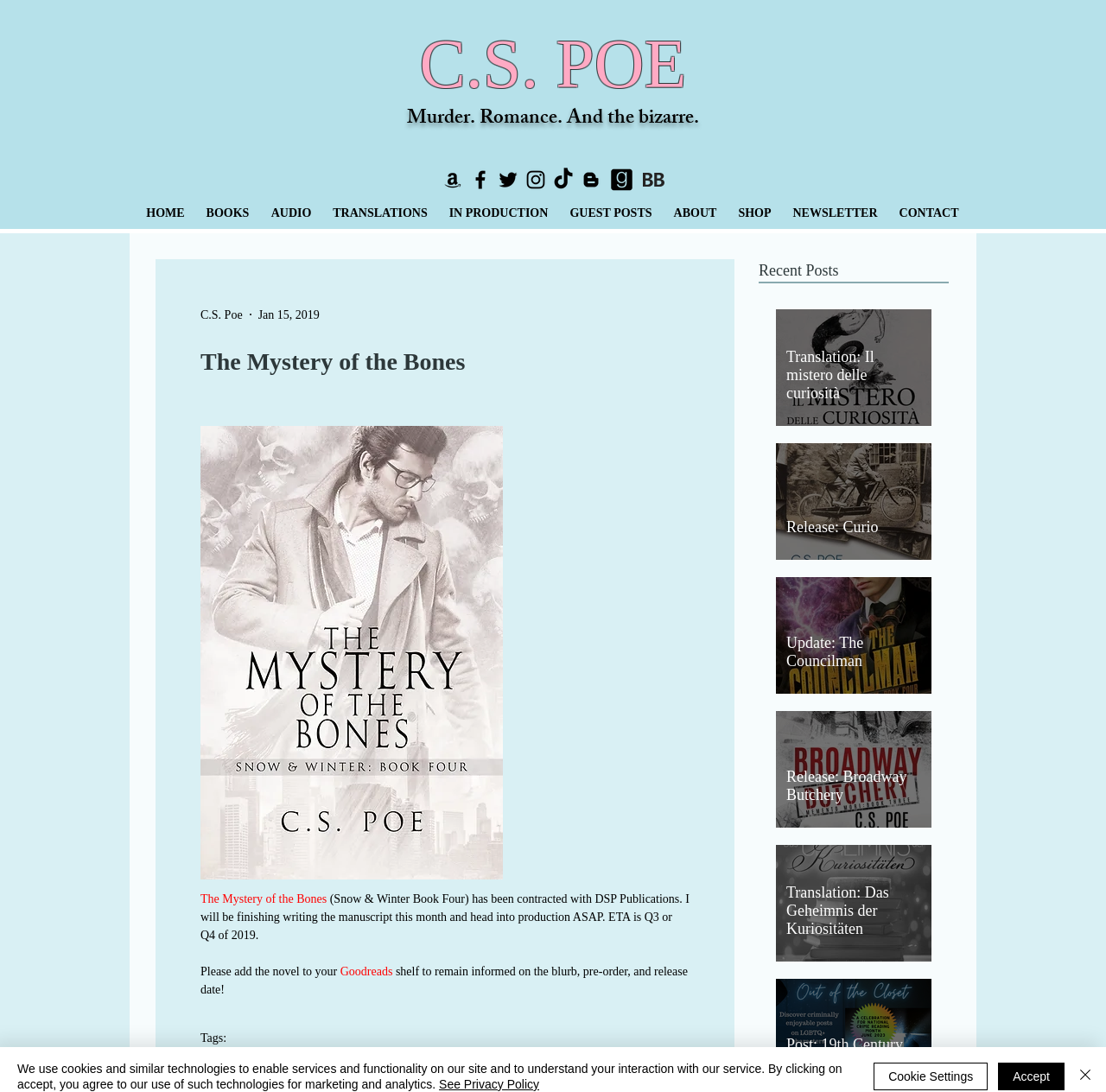What is the author's name?
Answer the question in a detailed and comprehensive manner.

The author's name is mentioned in the heading 'C.S. POE' at the top of the webpage, which is a prominent element on the page.